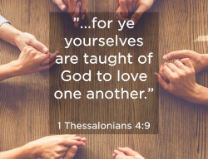Please provide a short answer using a single word or phrase for the question:
What is the reference of the quote?

1 Thessalonians 4:9